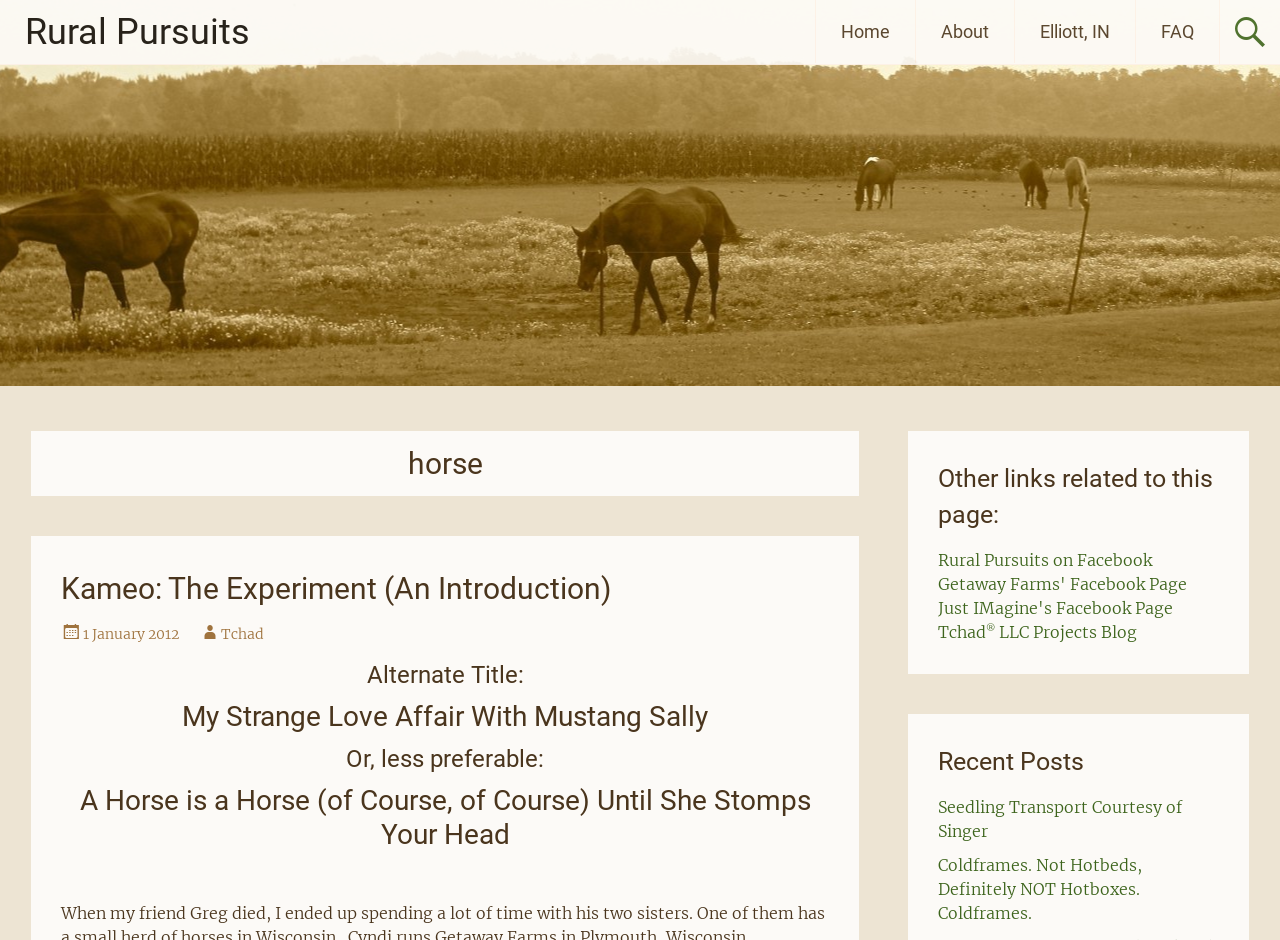Please provide a brief answer to the question using only one word or phrase: 
What is the name of the website?

Rural Pursuits